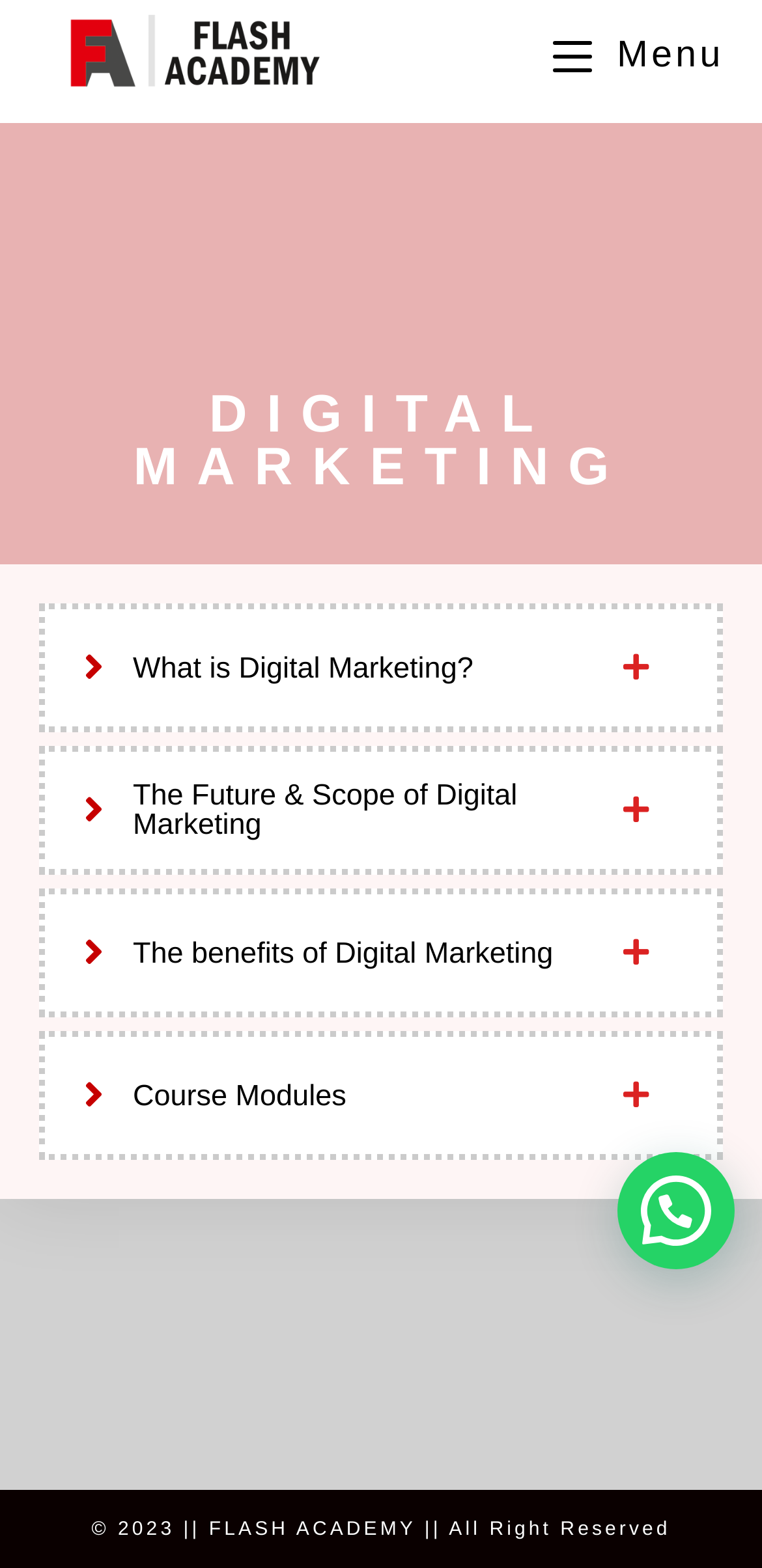What is the year of copyright?
Analyze the screenshot and provide a detailed answer to the question.

The year of copyright is 2023, which is mentioned in the copyright information at the bottom of the webpage, '© 2023 || FLASH ACADEMY || All Right Reserved'.